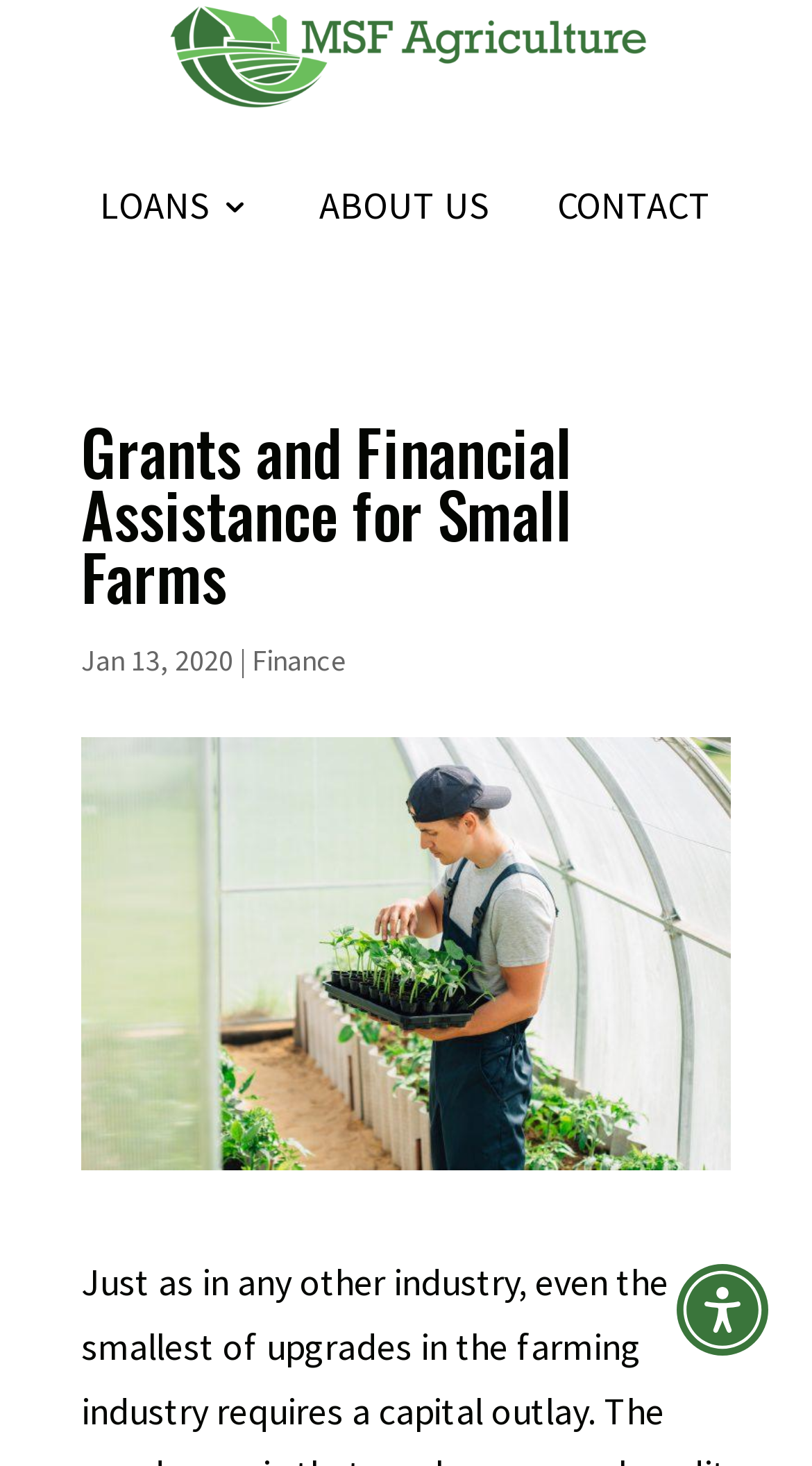Analyze and describe the webpage in a detailed narrative.

The webpage is about grants and financial assistance for small farms, specifically highlighting loans for first-time farmers. At the top right corner, there is an "Accessibility Menu" button. Below it, there are three links: "ABOUT US", "CONTACT", and "MSFAgriculture", which is also accompanied by an image of the MSFAgriculture logo. 

The main content of the webpage is headed by a large title "Grants and Financial Assistance for Small Farms" and a subtitle "Jan 13, 2020 | Finance". Below the title, there is a large image related to the topic. On the top left, there is a section labeled "LOANS".